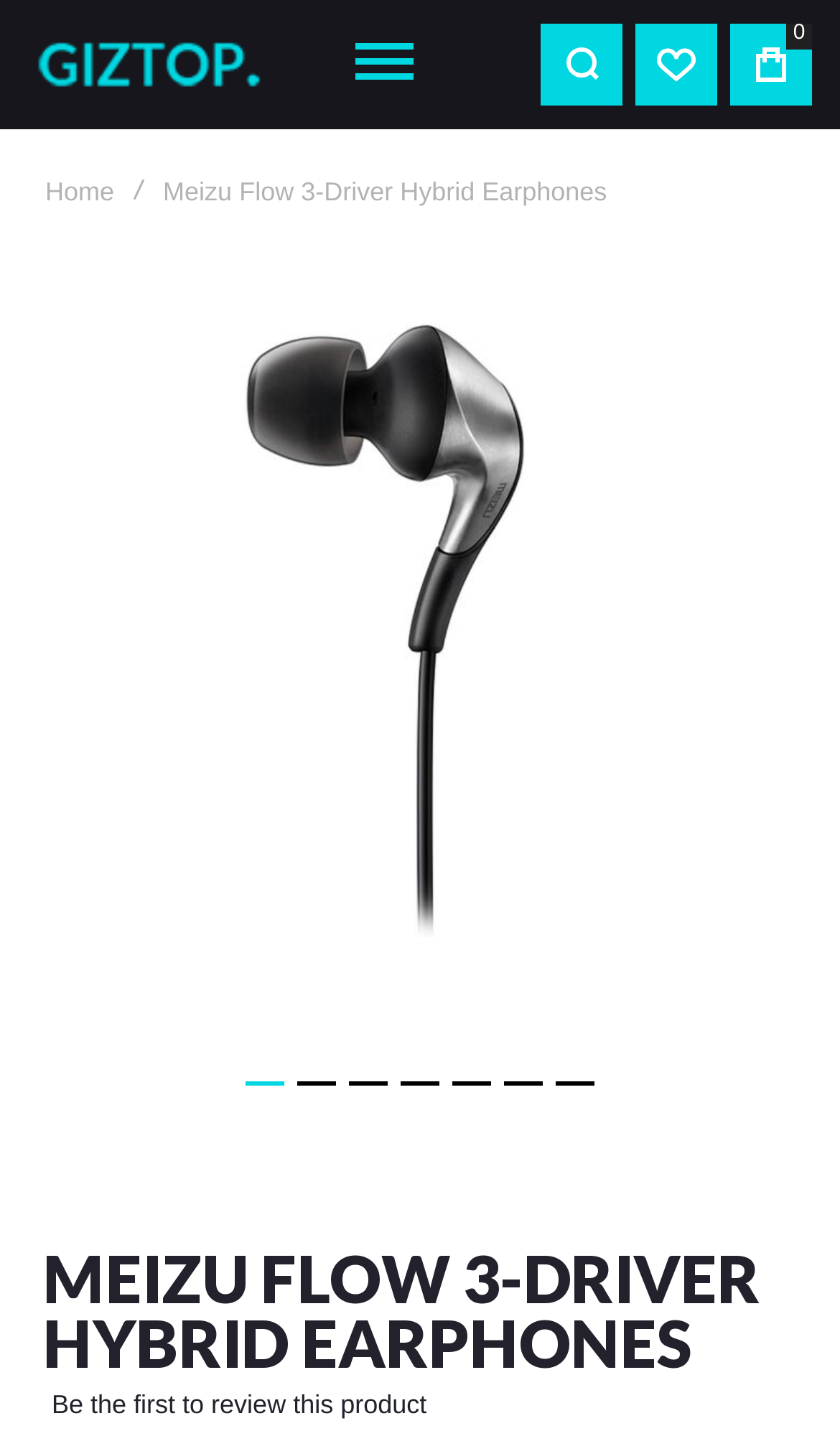Is there a link to review the product?
Please give a detailed and thorough answer to the question, covering all relevant points.

There is a link to review the product, which can be found in the element with the text 'Be the first to review this product' at coordinates [0.051, 0.968, 0.518, 0.995].